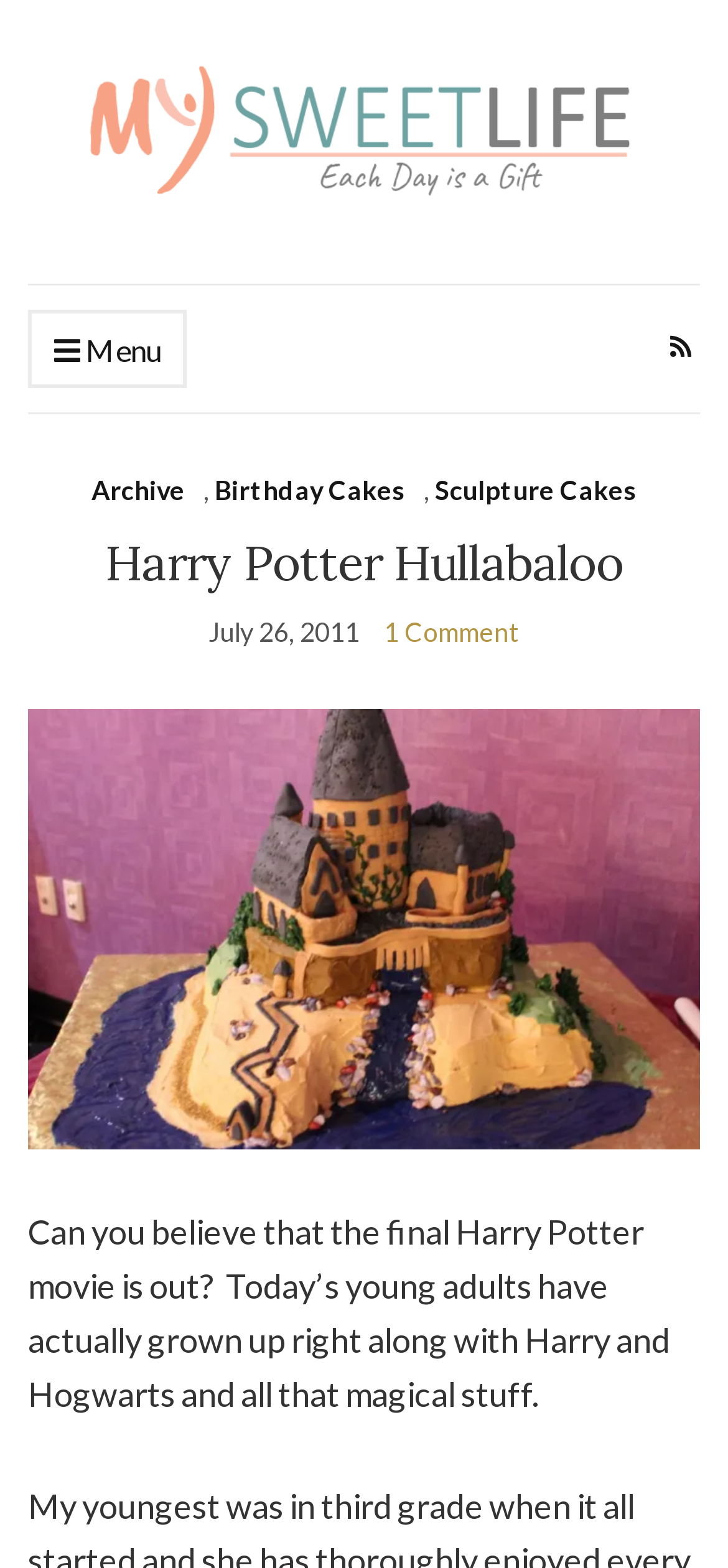Answer the question in one word or a short phrase:
What is the topic of the article?

Harry Potter